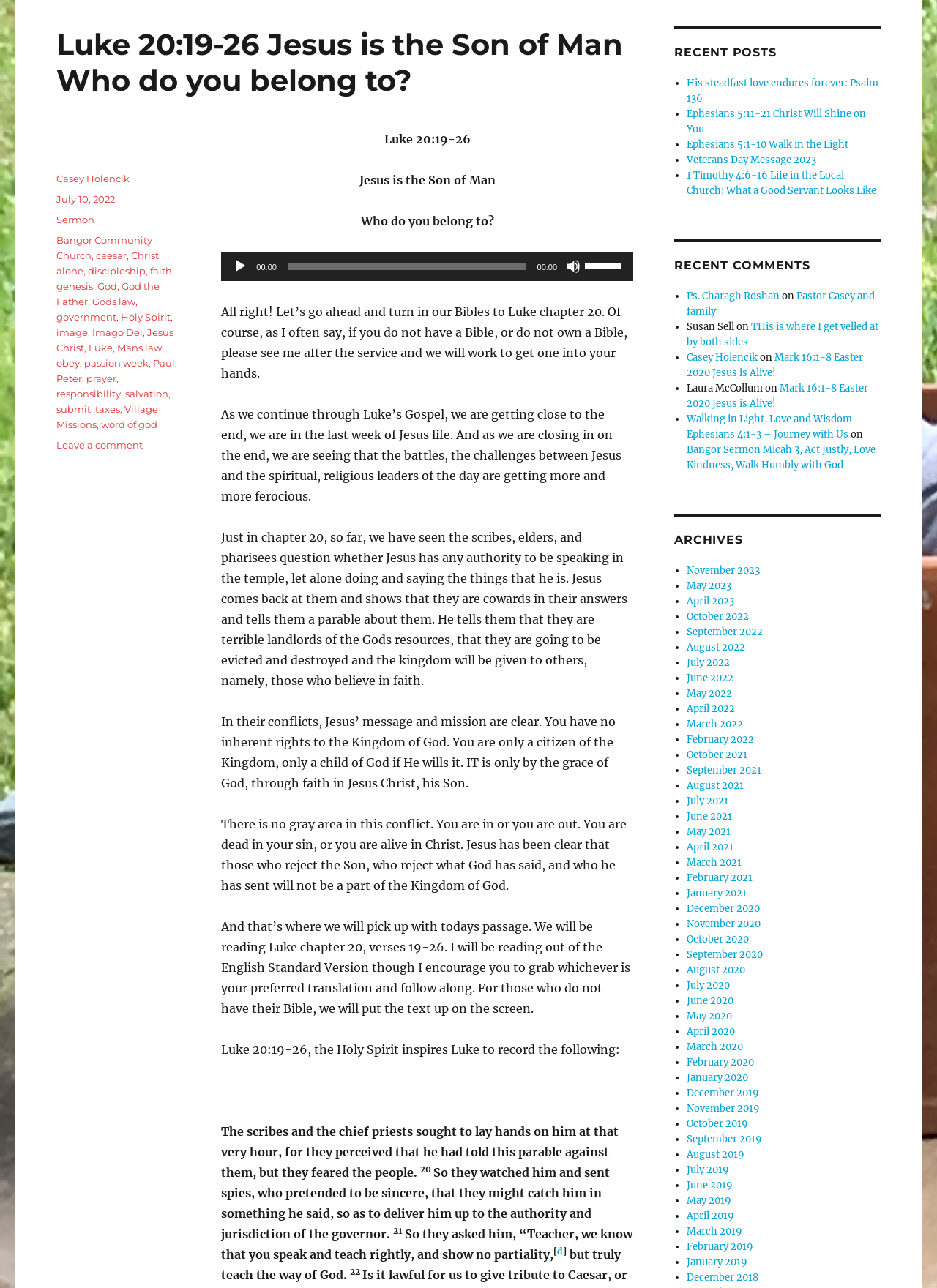Please respond to the question using a single word or phrase:
What is the name of the church where this sermon was given?

Bangor Community Church